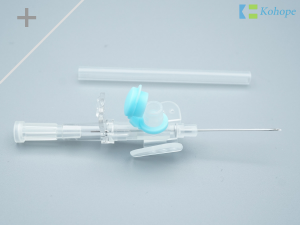What is attached to one end of the catheter?
Look at the image and provide a short answer using one word or a phrase.

A needle